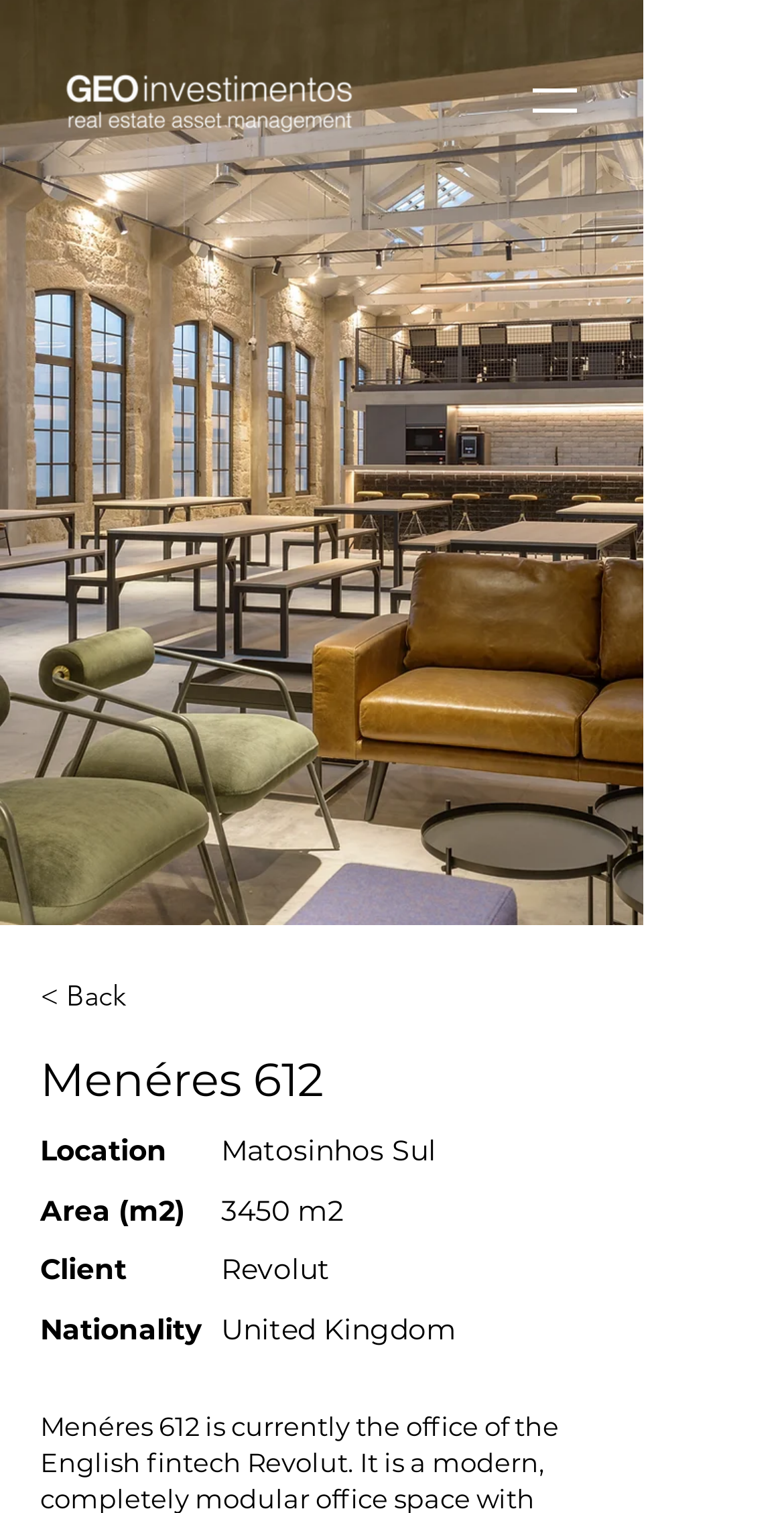What is the area of Menéres 612 in square meters?
Can you provide an in-depth and detailed response to the question?

I found the answer by looking at the 'Area (m2)' heading and its corresponding static text, which is '3450 m2'.